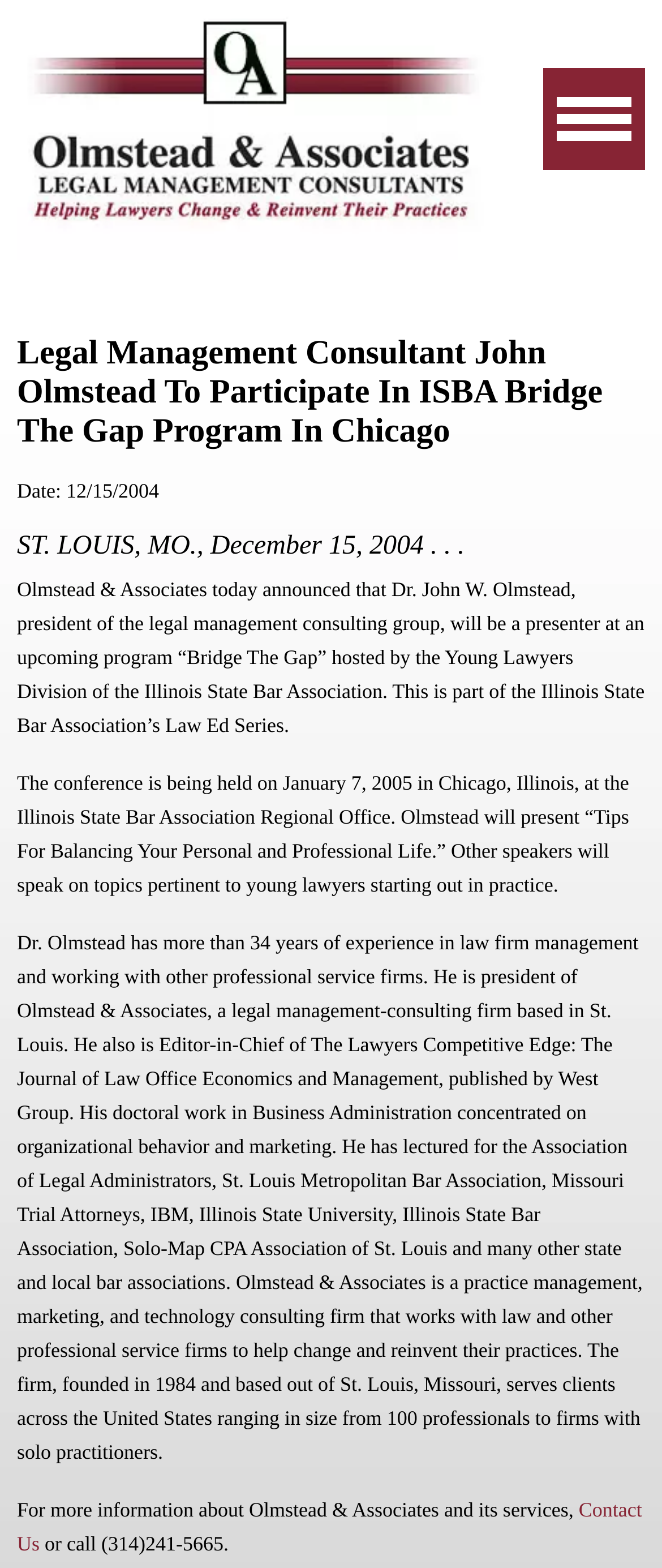Offer a thorough description of the webpage.

This webpage appears to be a press release or news article from Olmstead & Associates, a legal management consulting firm. At the top of the page, there is a logo and a link to the company's homepage, accompanied by an image with the same description. 

Below the logo, there is a menu section with the label "Menu". 

The main content of the page is divided into several sections. The first section is a heading that announces Dr. John W. Olmstead's participation in the ISBA Bridge The Gap Program in Chicago. 

Below this heading, there is a date label "Date: 12/15/2004" followed by another heading that provides the location and date of the event. 

The main body of the text is a series of paragraphs that describe the event, Dr. Olmstead's background, and his experience in law firm management. The text also provides information about Olmstead & Associates, including its services and contact information. 

At the bottom of the page, there is a link to "Contact Us" and a phone number to call for more information.